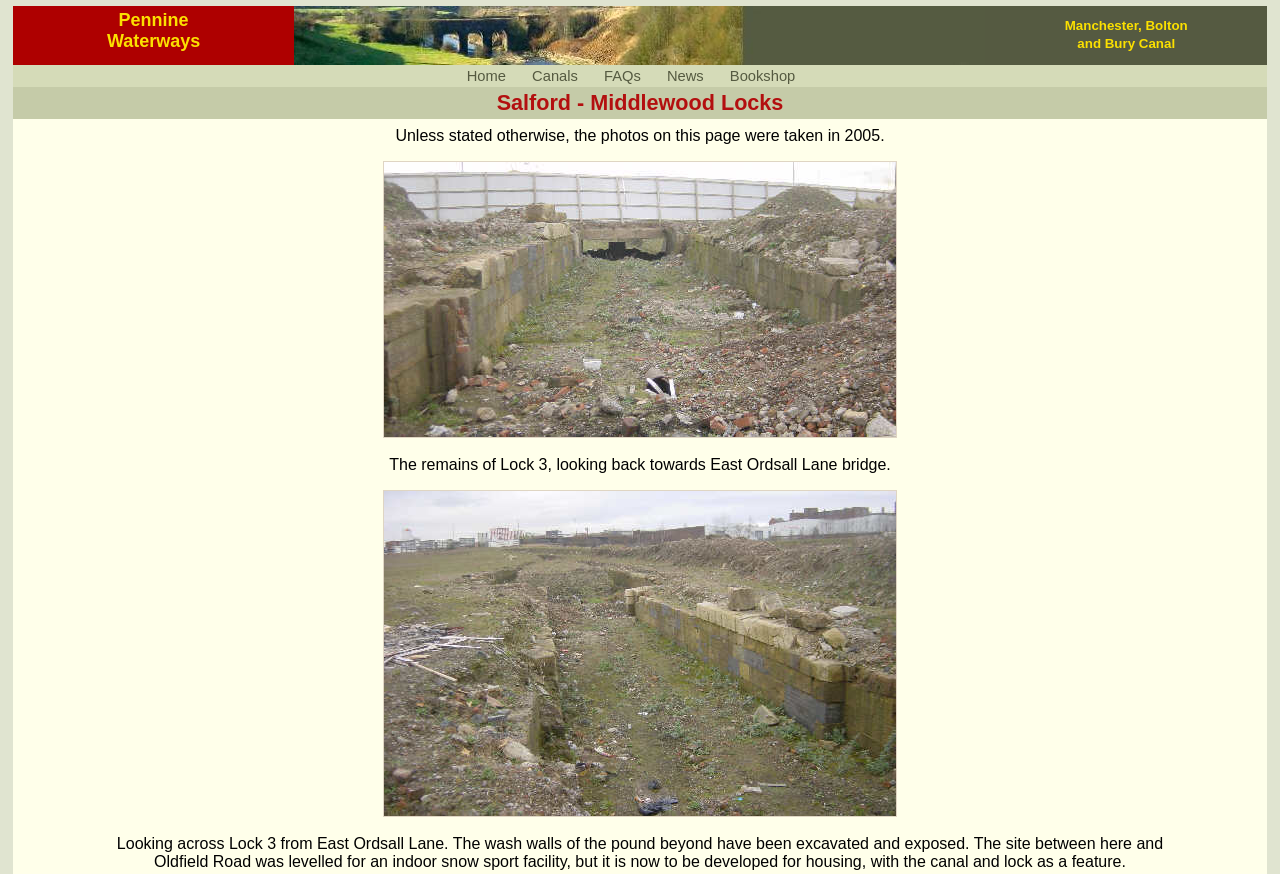What is shown in the image 'Lock 3, East Ordsall Lane'?
Give a detailed explanation using the information visible in the image.

I found the answer by looking at the image description, which says 'Lock 3, East Ordsall Lane', suggesting that the image is showing Lock 3.